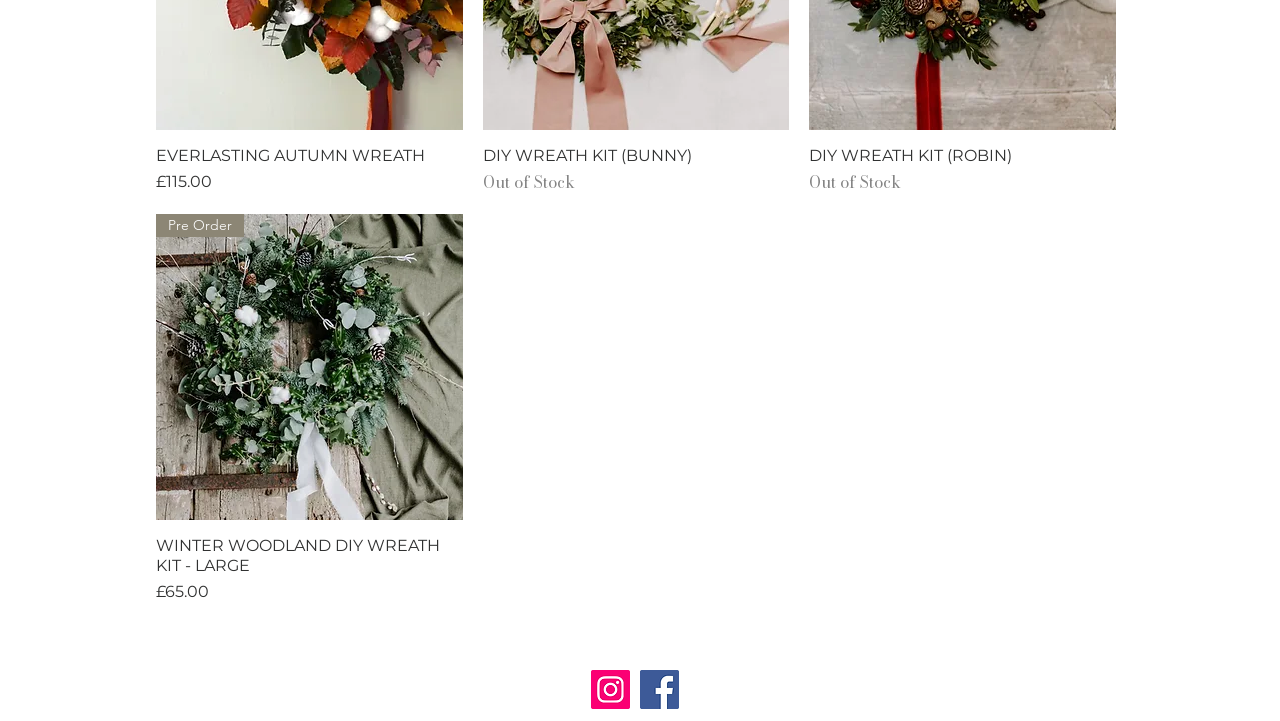Identify and provide the bounding box for the element described by: "aria-label="Facebook"".

[0.5, 0.93, 0.53, 0.984]